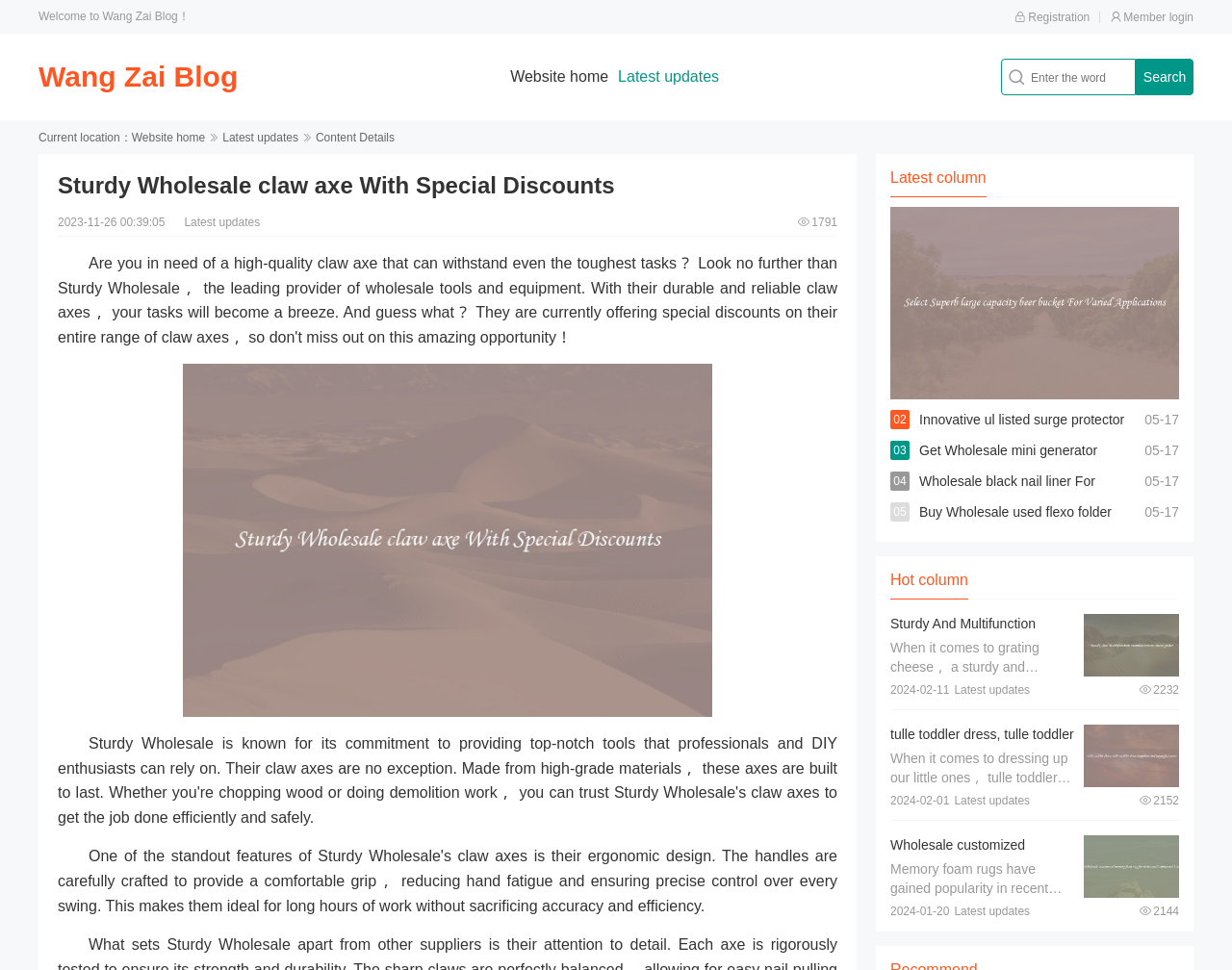Please give a succinct answer using a single word or phrase:
What is the purpose of the textbox?

Search